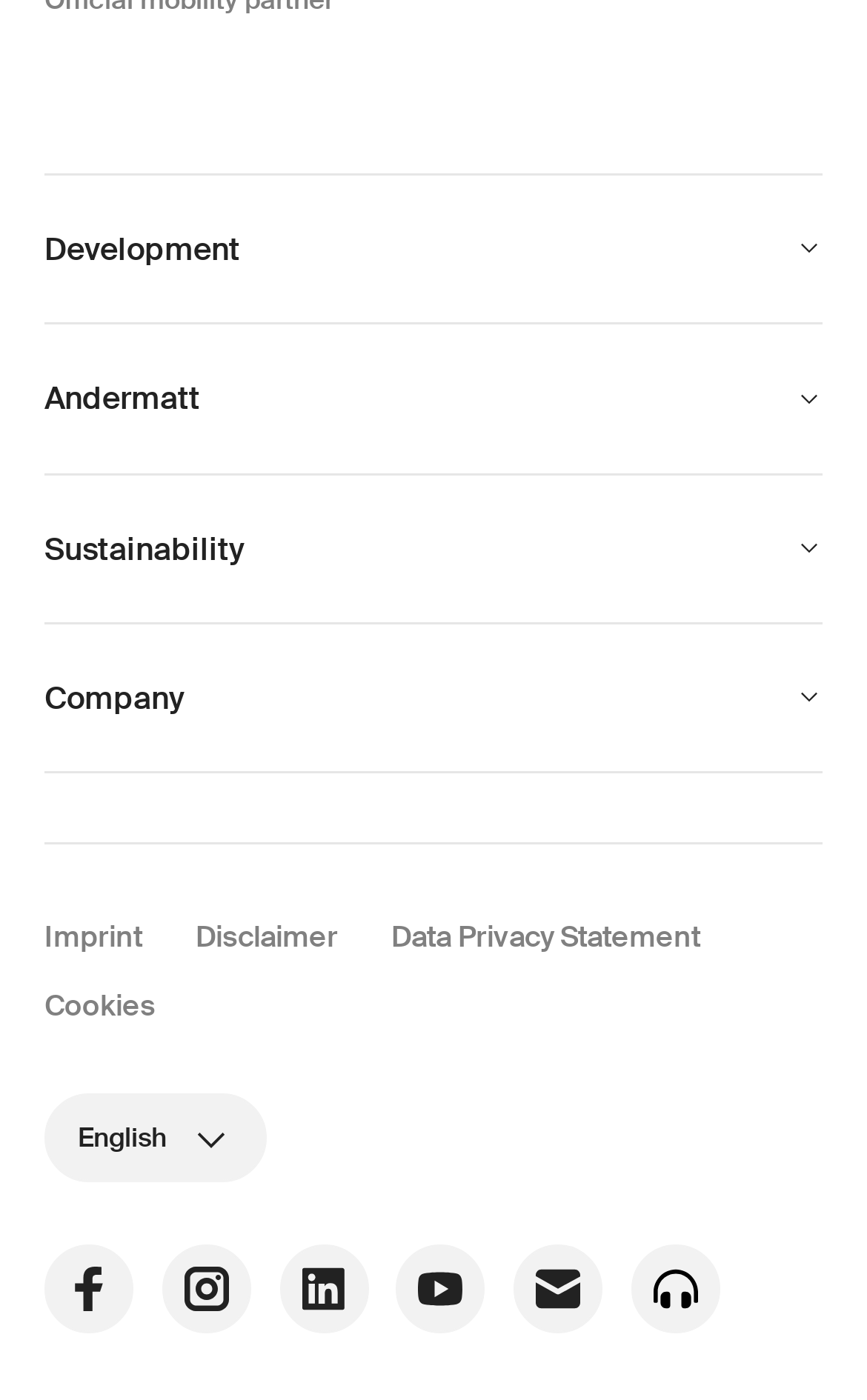Please find the bounding box coordinates in the format (top-left x, top-left y, bottom-right x, bottom-right y) for the given element description. Ensure the coordinates are floating point numbers between 0 and 1. Description: Data Privacy Statement

[0.451, 0.656, 0.808, 0.683]